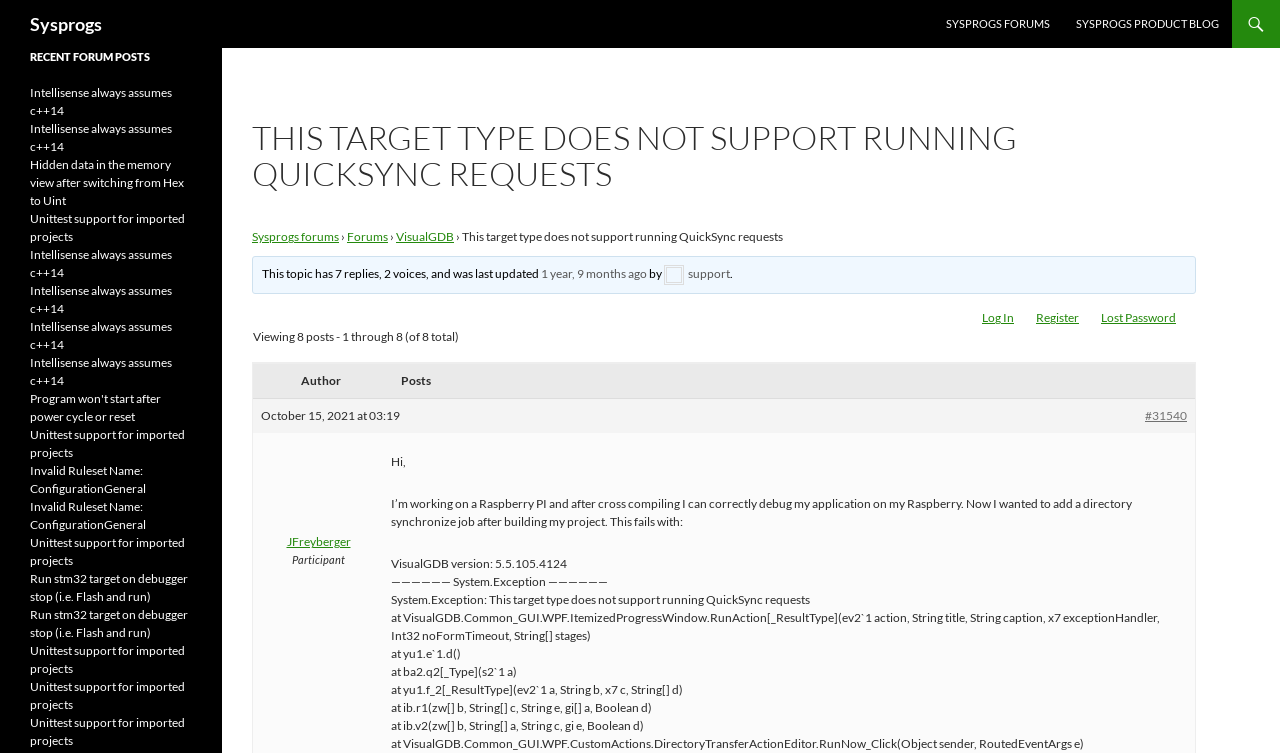Offer a comprehensive description of the webpage’s content and structure.

This webpage is a forum discussion page from Sysprogs, a software development company. At the top of the page, there is a heading "Sysprogs" followed by a link to "SYSPROGS FORUMS" and another link to "SYSPROGS PRODUCT BLOG". 

Below these links, there is a main heading "THIS TARGET TYPE DOES NOT SUPPORT RUNNING QUICKSYNC REQUESTS" which is the title of the discussion topic. The topic has 7 replies and was last updated 1 year and 9 months ago by "support". 

On the left side of the page, there is a navigation menu with links to "Sysprogs forums", "VisualGDB", and other related topics. 

The main content of the page is the discussion topic, which includes the original post and 7 replies. The original post is from "JFreyberger" and describes an issue with VisualGDB version 5.5.105.4124, where a directory synchronize job fails with a "System.Exception" error. The post includes code snippets and error messages.

Below the original post, there are 7 replies from other users, including "Participant" and "JFreyberger" again. The replies include suggestions and discussions about the issue.

On the right side of the page, there is a section titled "RECENT FORUM POSTS" which lists 15 recent forum posts with links to their topics. These topics include "Intellisense always assumes c++14", "Hidden data in the memory view after switching from Hex to Uint", and "Unittest support for imported projects".

At the bottom of the page, there are links to "Log In", "Register", and "Lost Password" for users to manage their accounts.